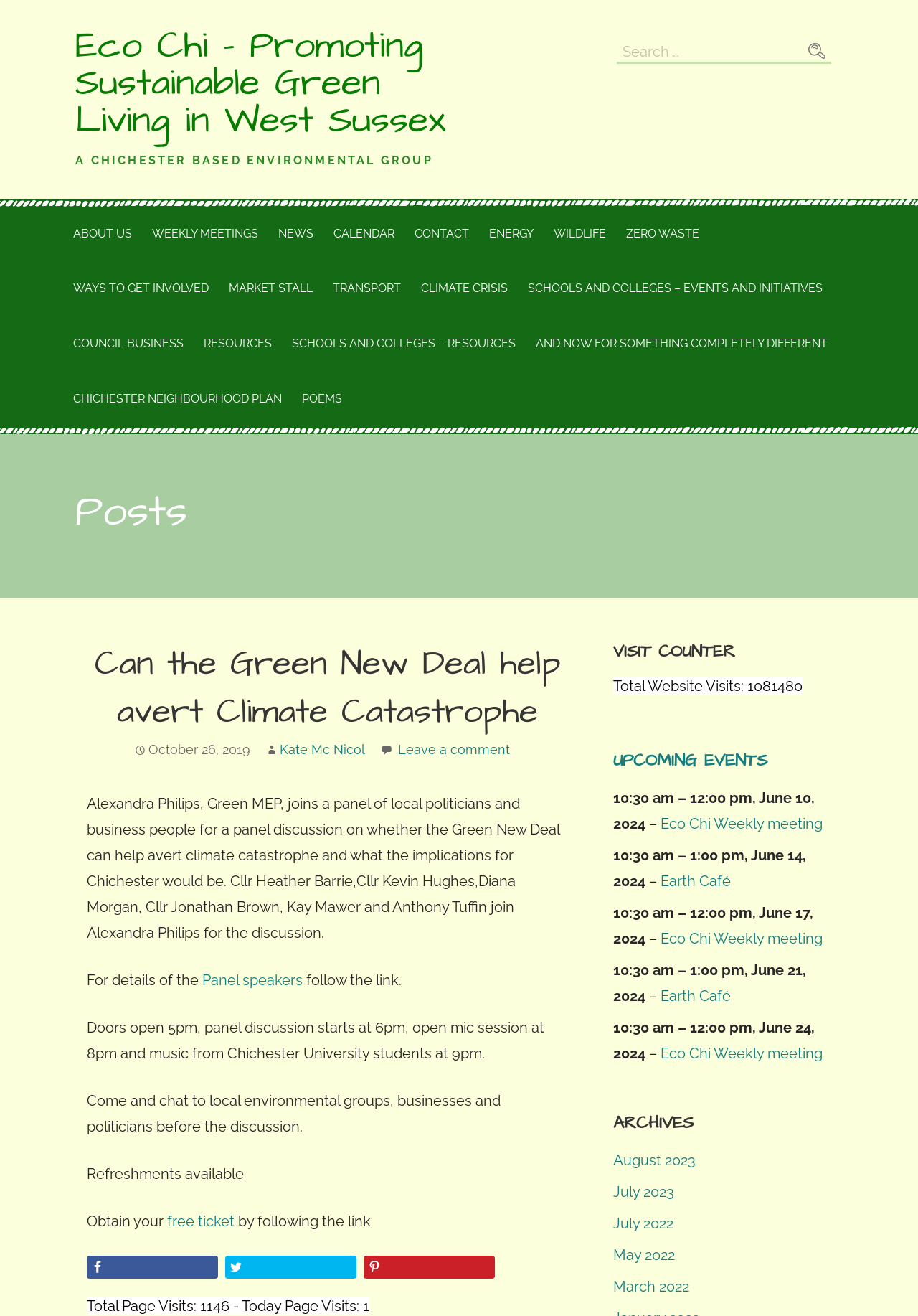Respond with a single word or phrase for the following question: 
What is the name of the environmental group?

Eco Chi